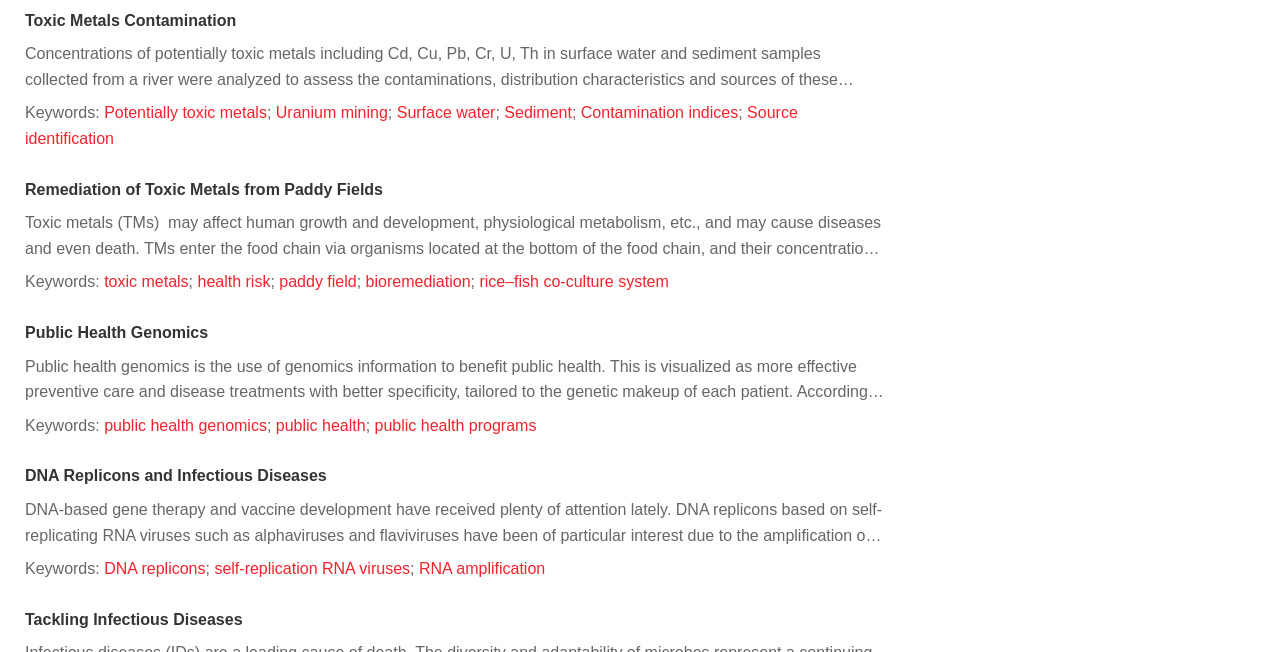Use a single word or phrase to answer the question: What is the significance of public health genomics?

To improve public health